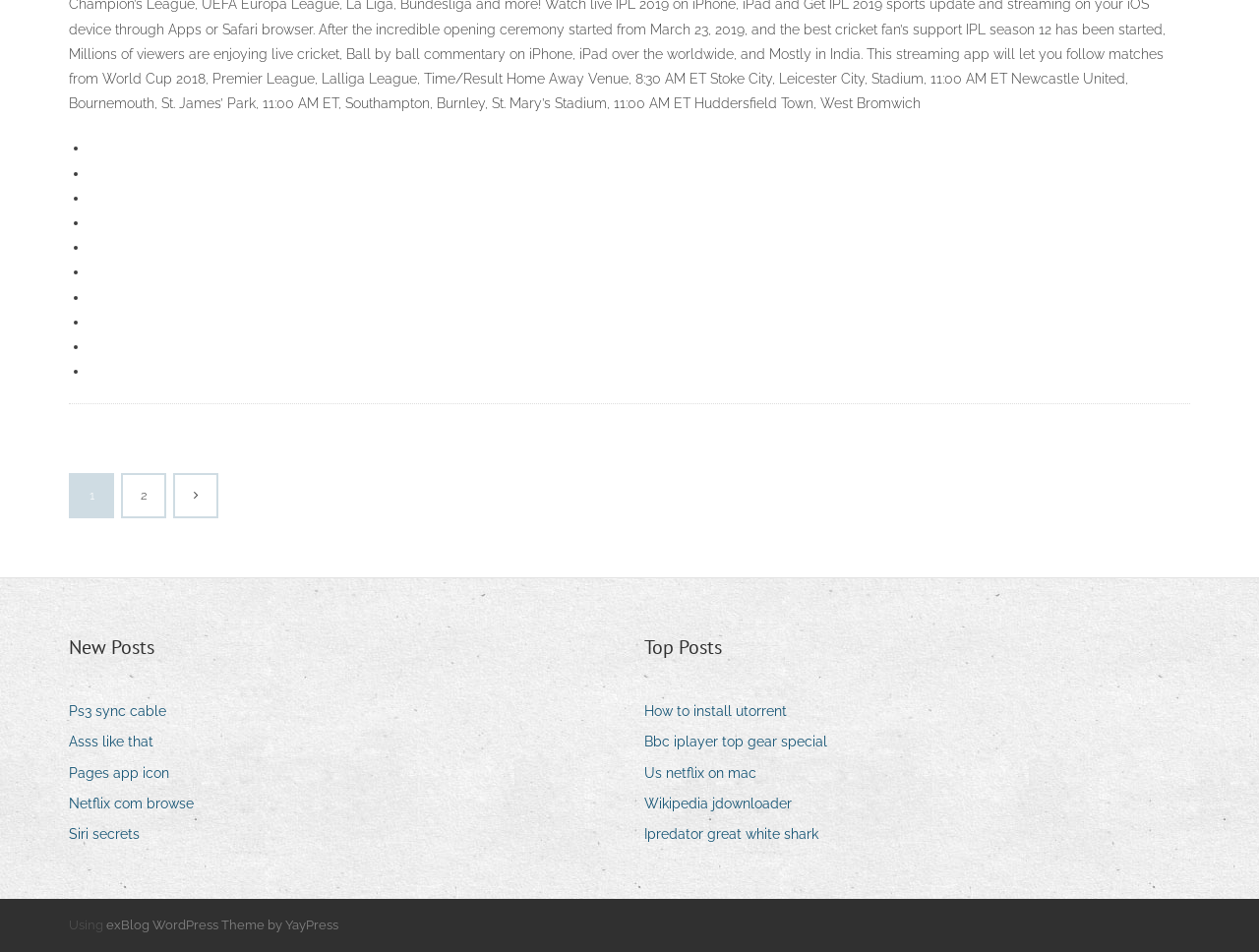What is the text of the static text element at the bottom of the page?
Examine the screenshot and reply with a single word or phrase.

Using